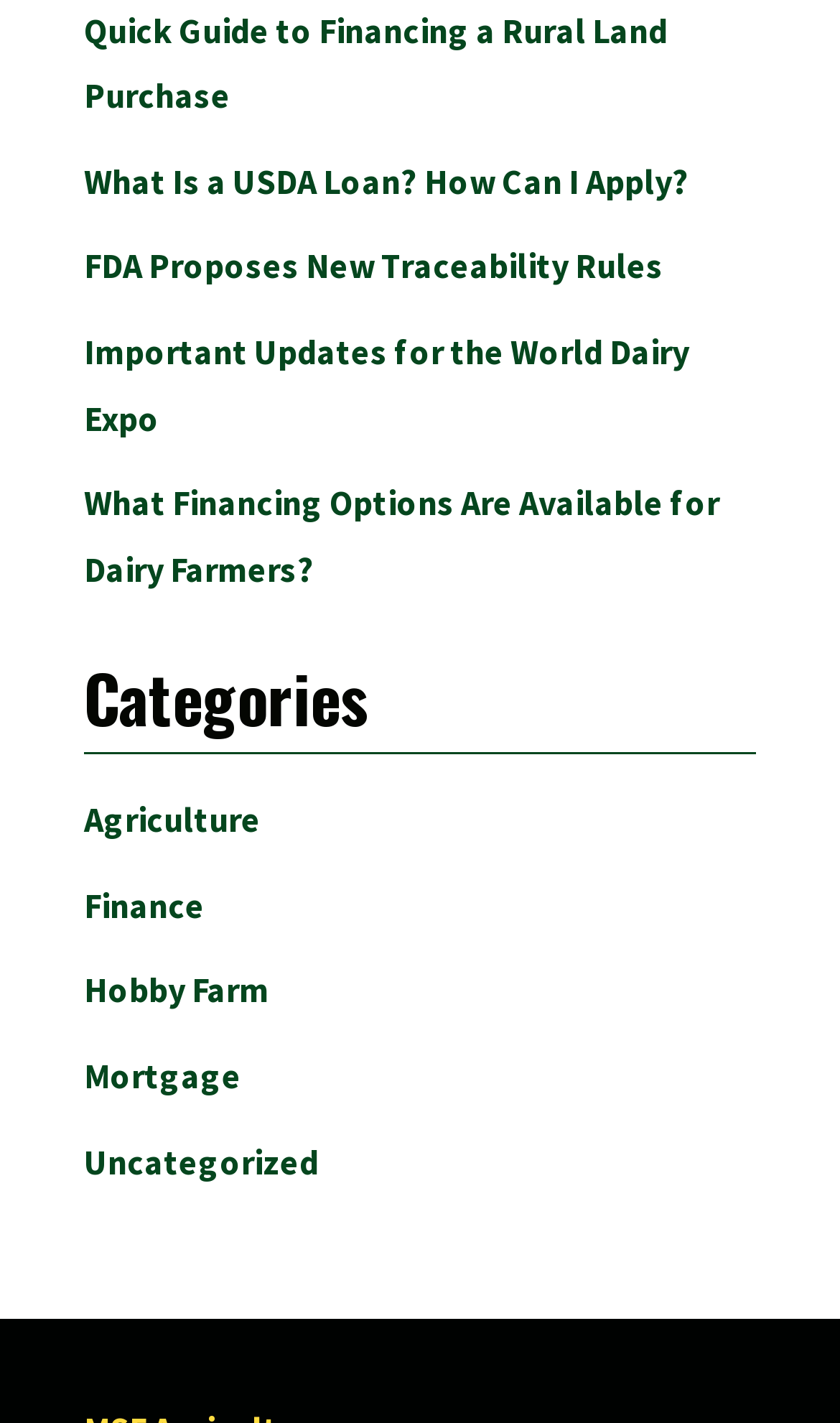Please find the bounding box coordinates of the element's region to be clicked to carry out this instruction: "Discover financing options for dairy farmers".

[0.1, 0.338, 0.856, 0.414]